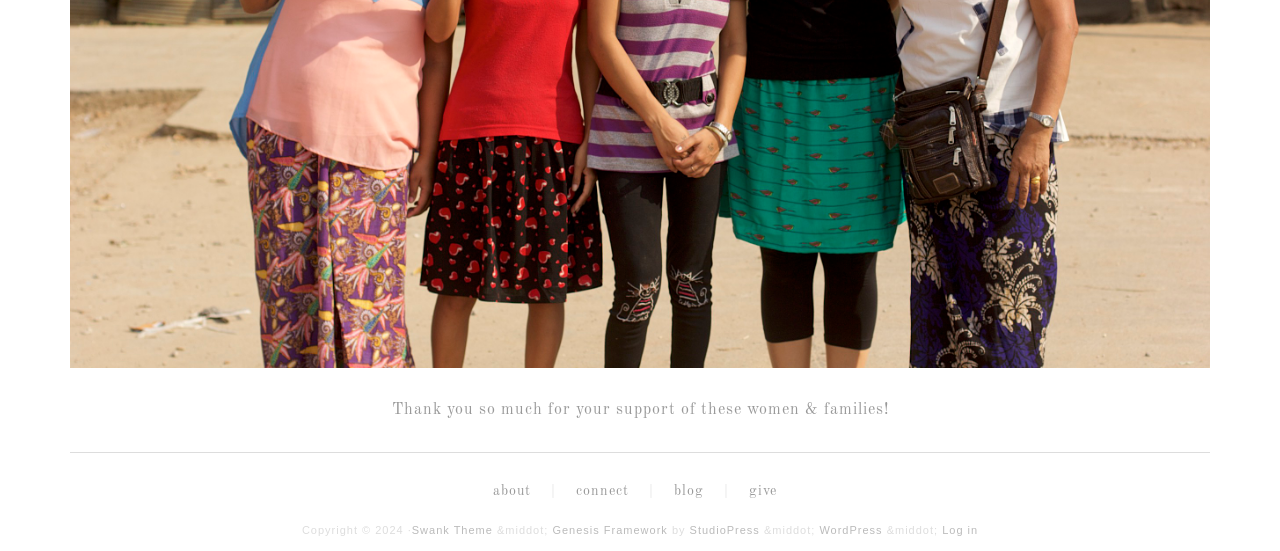Provide the bounding box coordinates of the section that needs to be clicked to accomplish the following instruction: "read the blog."

[0.515, 0.84, 0.57, 0.924]